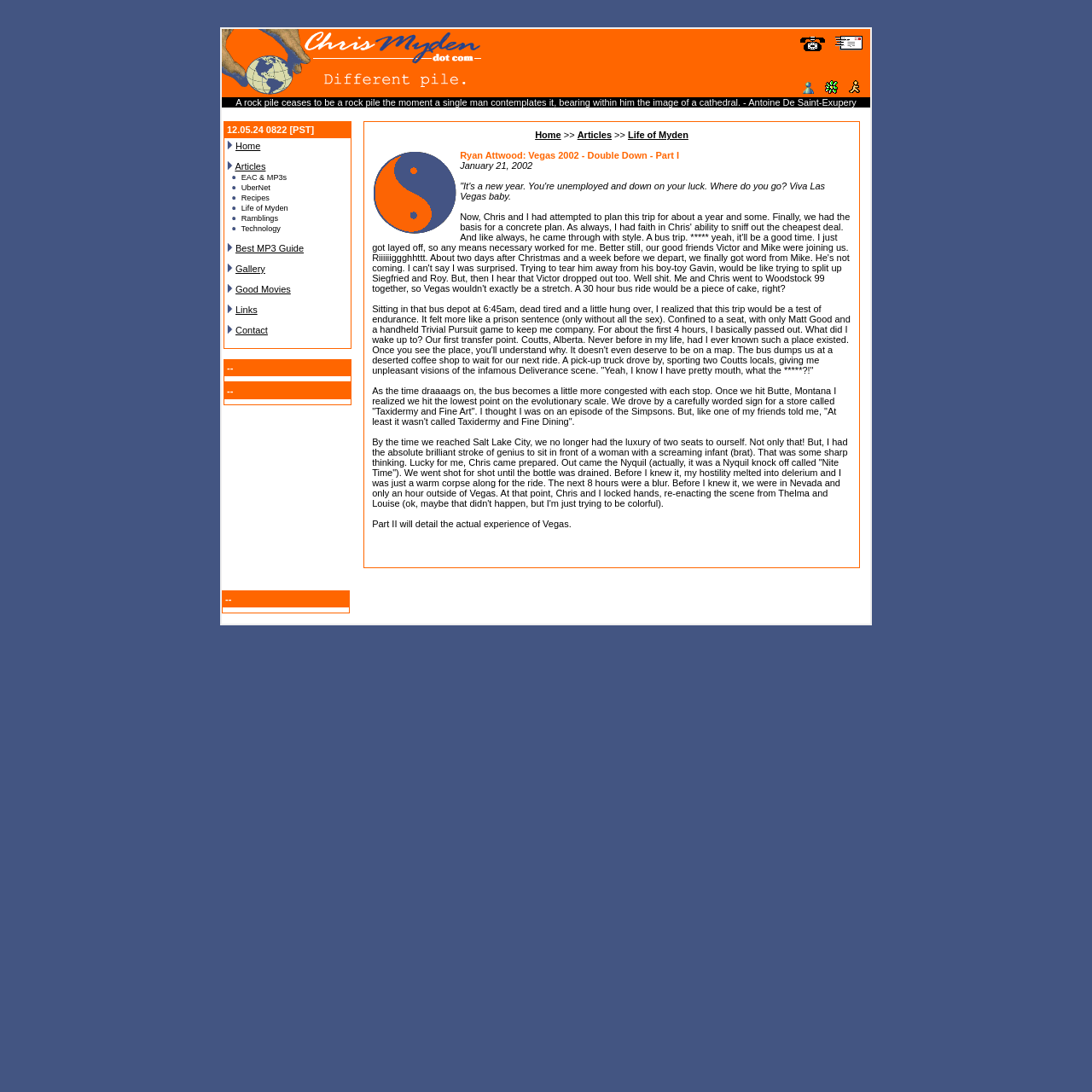Determine the bounding box coordinates in the format (top-left x, top-left y, bottom-right x, bottom-right y). Ensure all values are floating point numbers between 0 and 1. Identify the bounding box of the UI element described by: EAC & MP3s

[0.219, 0.157, 0.263, 0.166]